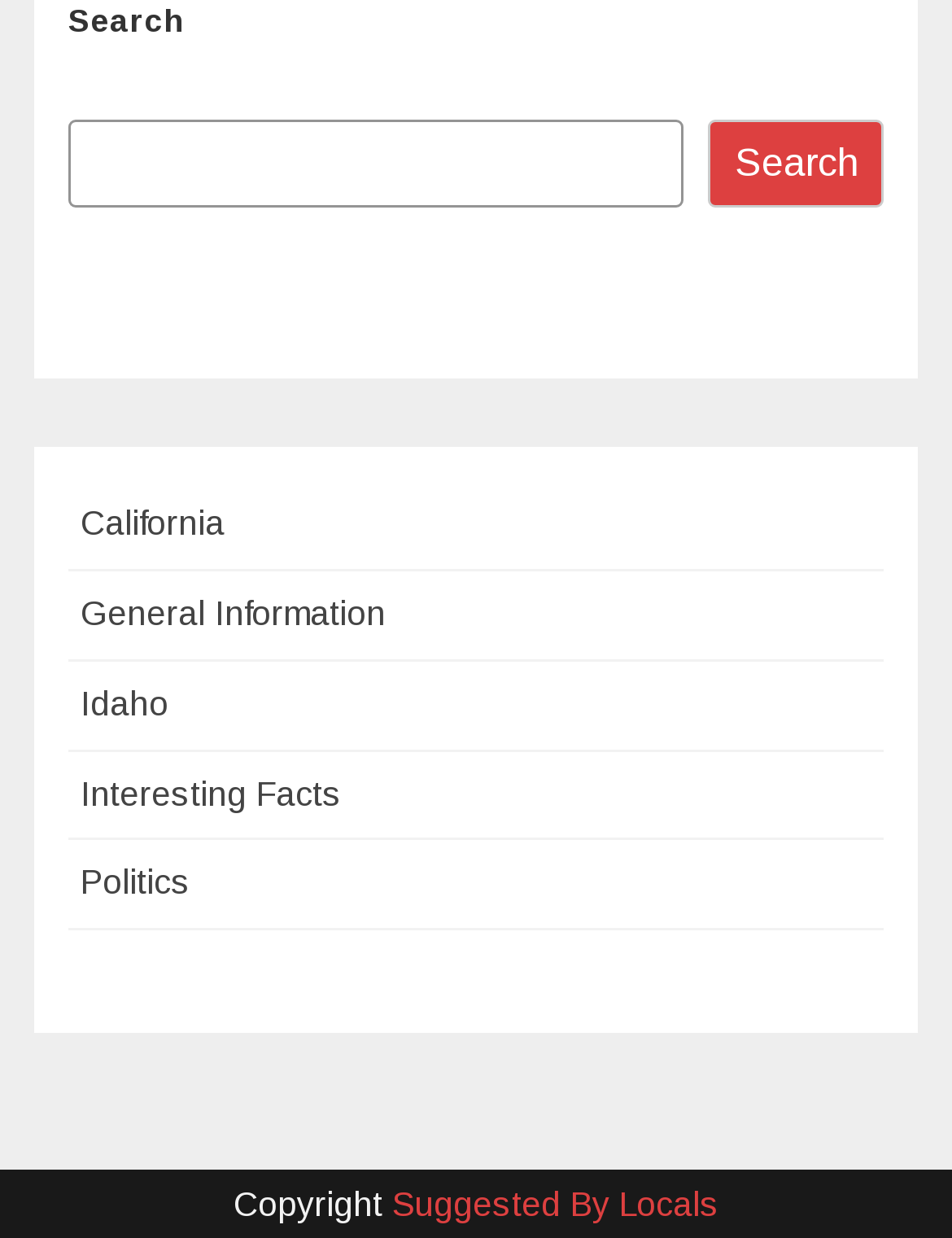Kindly determine the bounding box coordinates of the area that needs to be clicked to fulfill this instruction: "visit California page".

[0.085, 0.406, 0.236, 0.438]